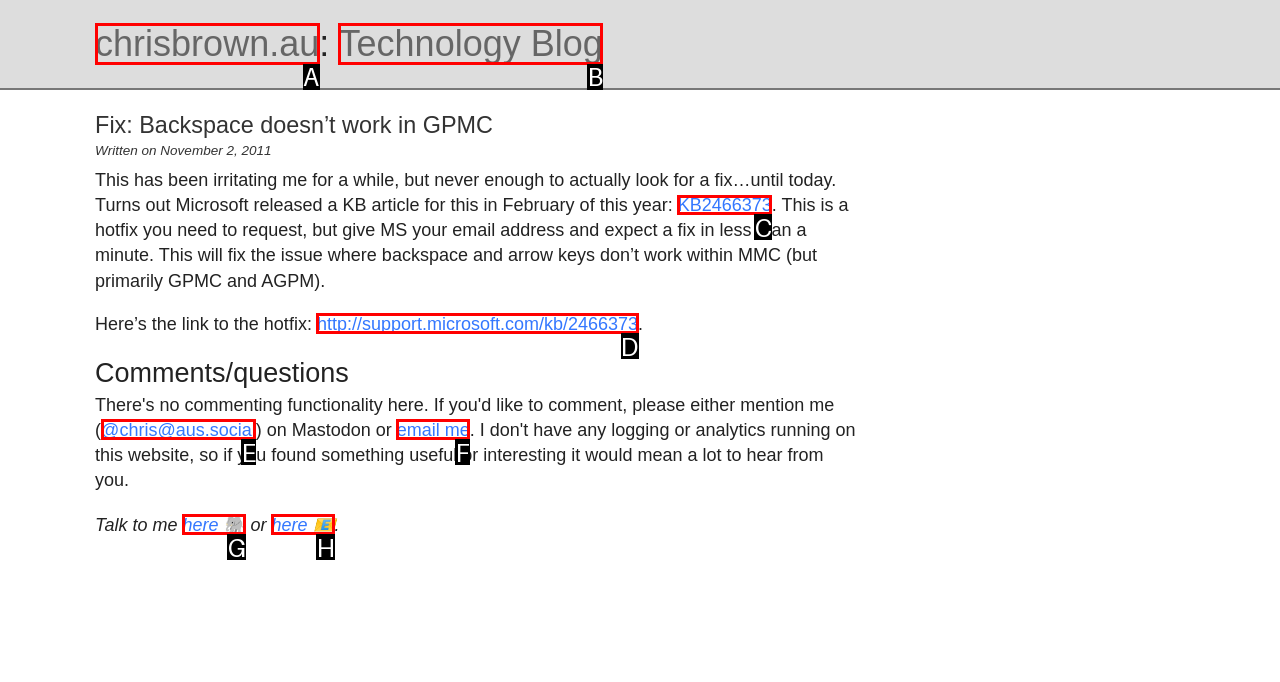Determine which HTML element should be clicked to carry out the following task: read the article about KB2466373 Respond with the letter of the appropriate option.

C